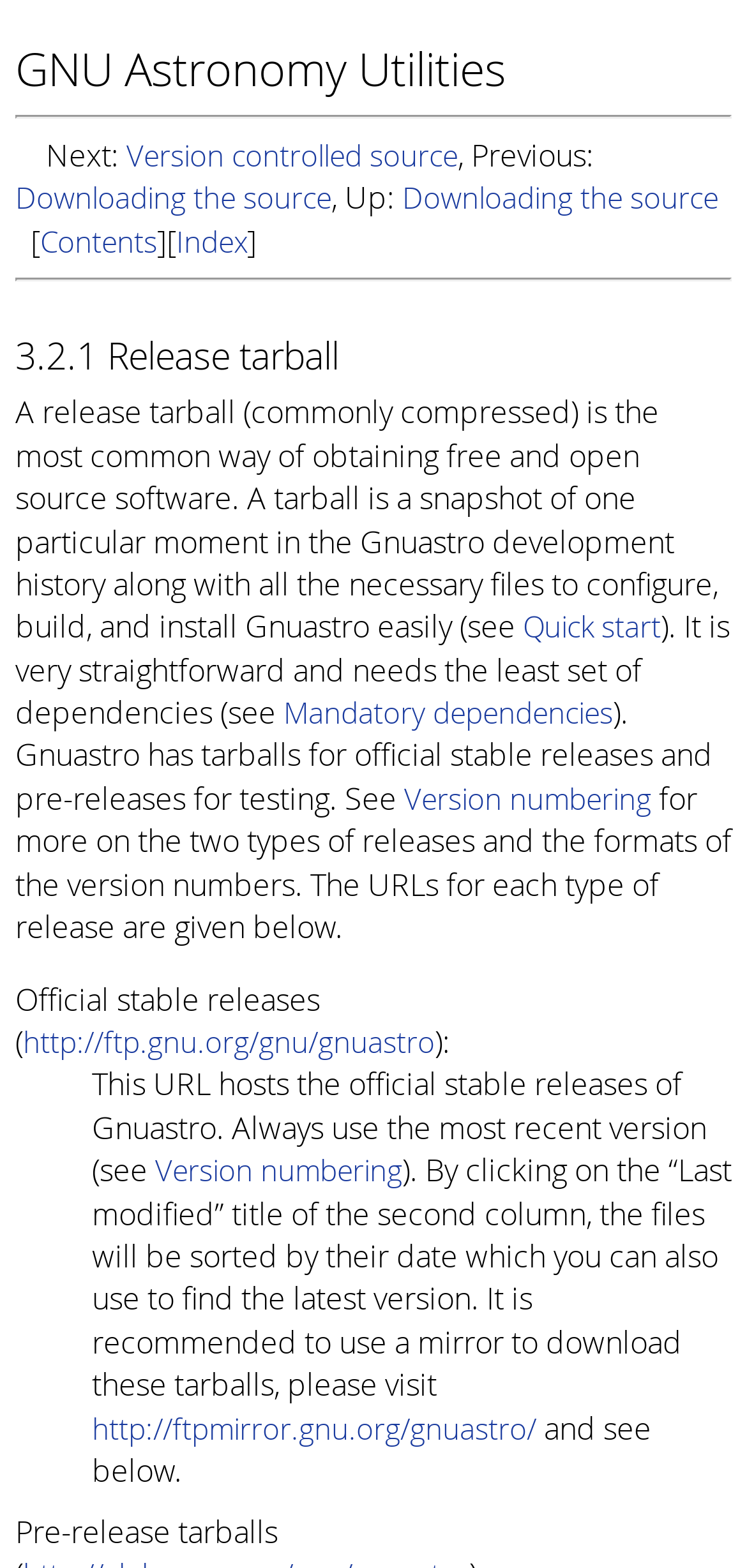Identify the bounding box coordinates of the element to click to follow this instruction: 'Click on Twitter'. Ensure the coordinates are four float values between 0 and 1, provided as [left, top, right, bottom].

None